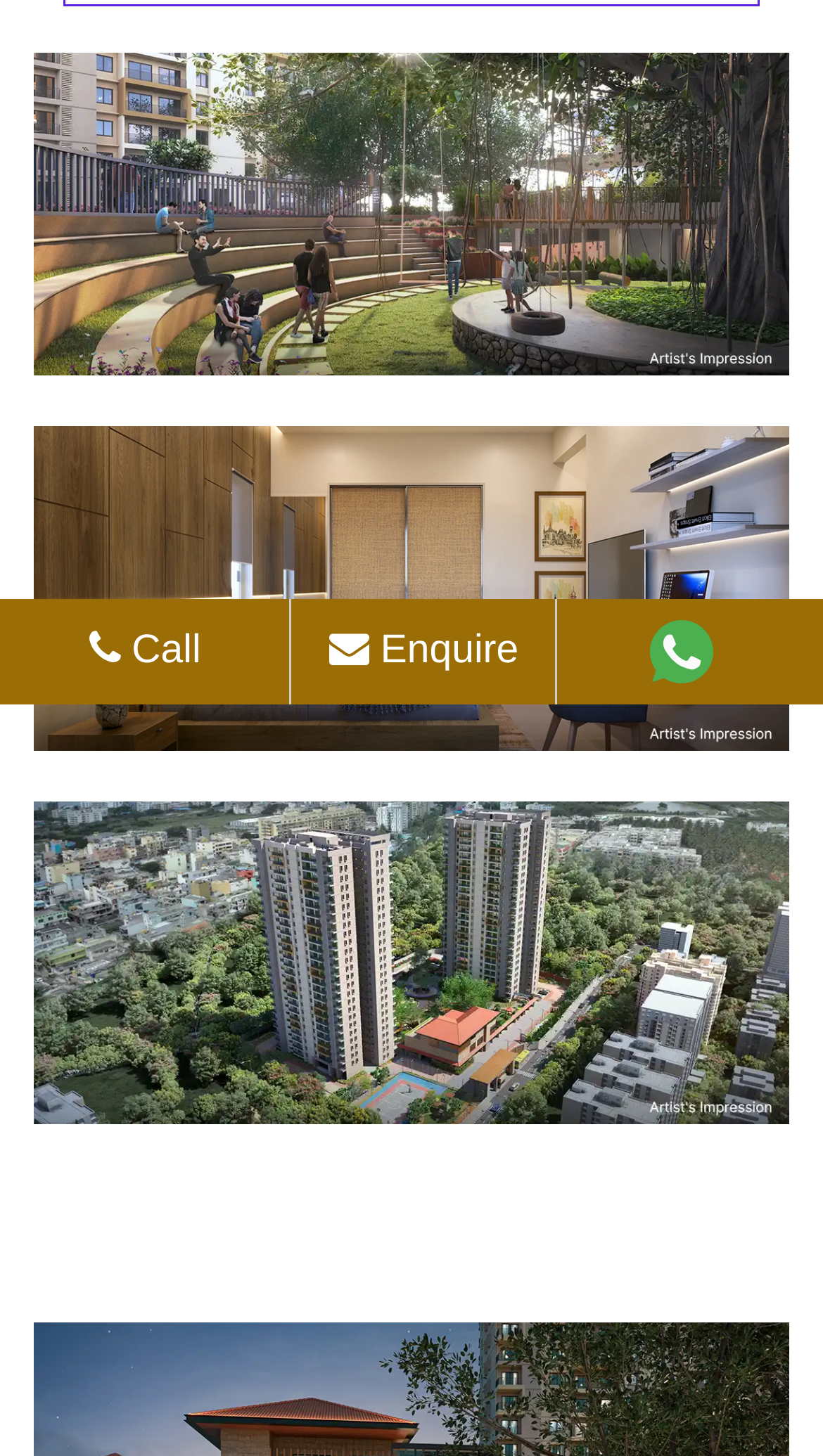From the webpage screenshot, identify the region described by Call. Provide the bounding box coordinates as (top-left x, top-left y, bottom-right x, bottom-right y), with each value being a floating point number between 0 and 1.

[0.0, 0.425, 0.352, 0.464]